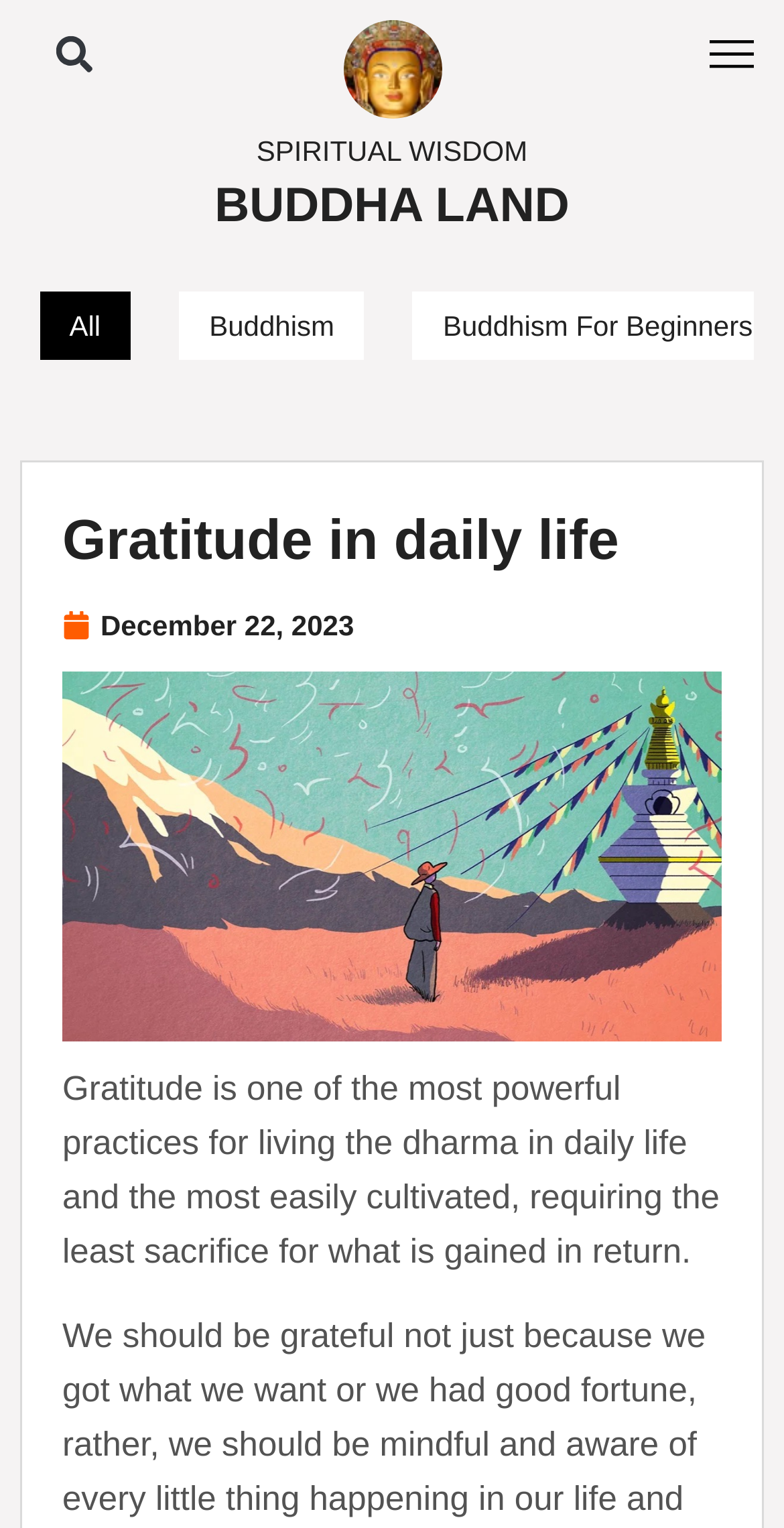Find the bounding box coordinates for the HTML element described as: "Buddhism For Beginners". The coordinates should consist of four float values between 0 and 1, i.e., [left, top, right, bottom].

[0.565, 0.196, 0.96, 0.23]